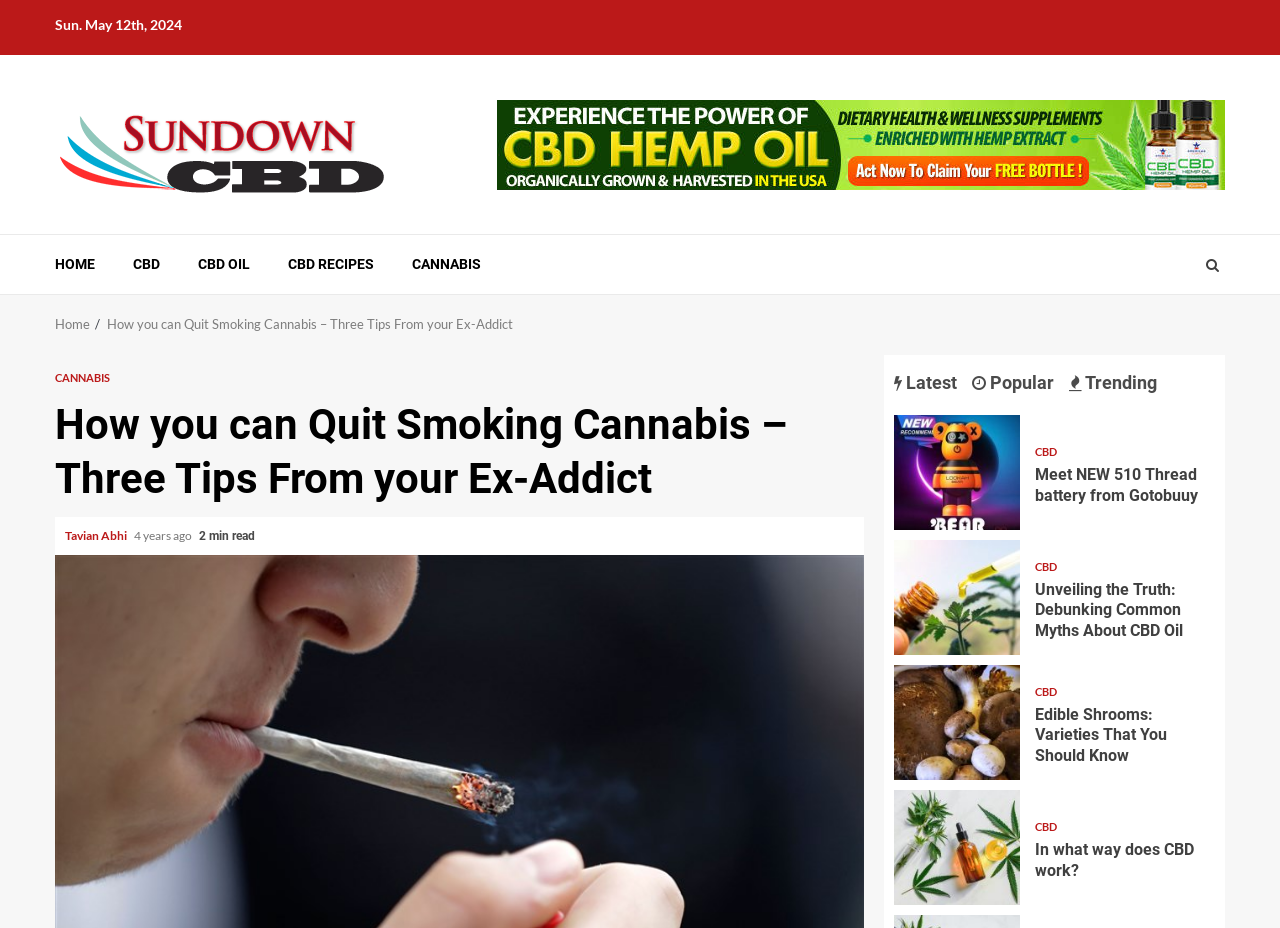How many minutes does it take to read the article 'How you can Quit Smoking Cannabis – Three Tips From your Ex-Addict'? Using the information from the screenshot, answer with a single word or phrase.

2 min